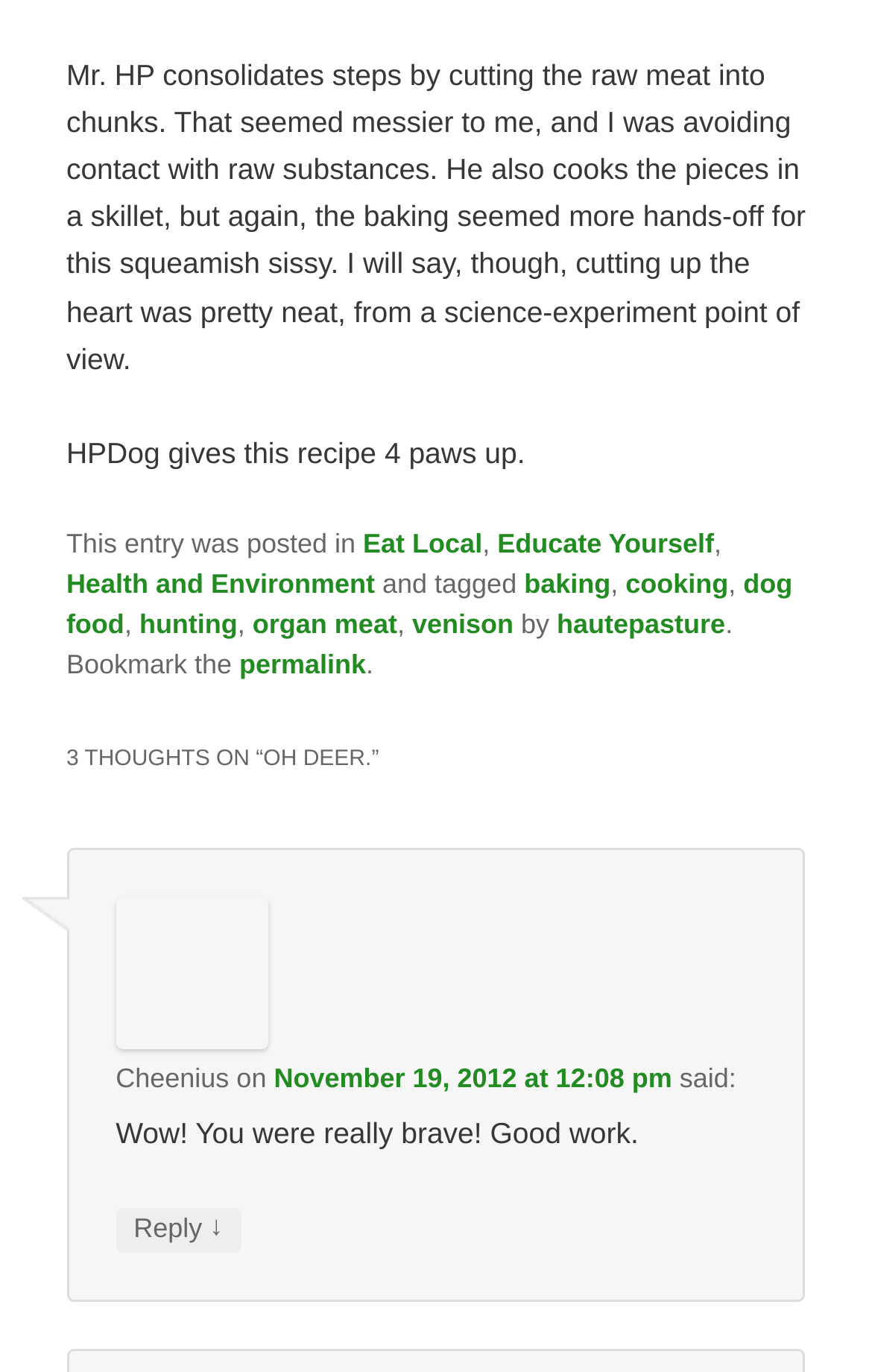Specify the bounding box coordinates (top-left x, top-left y, bottom-right x, bottom-right y) of the UI element in the screenshot that matches this description: Educate Yourself

[0.57, 0.385, 0.819, 0.408]